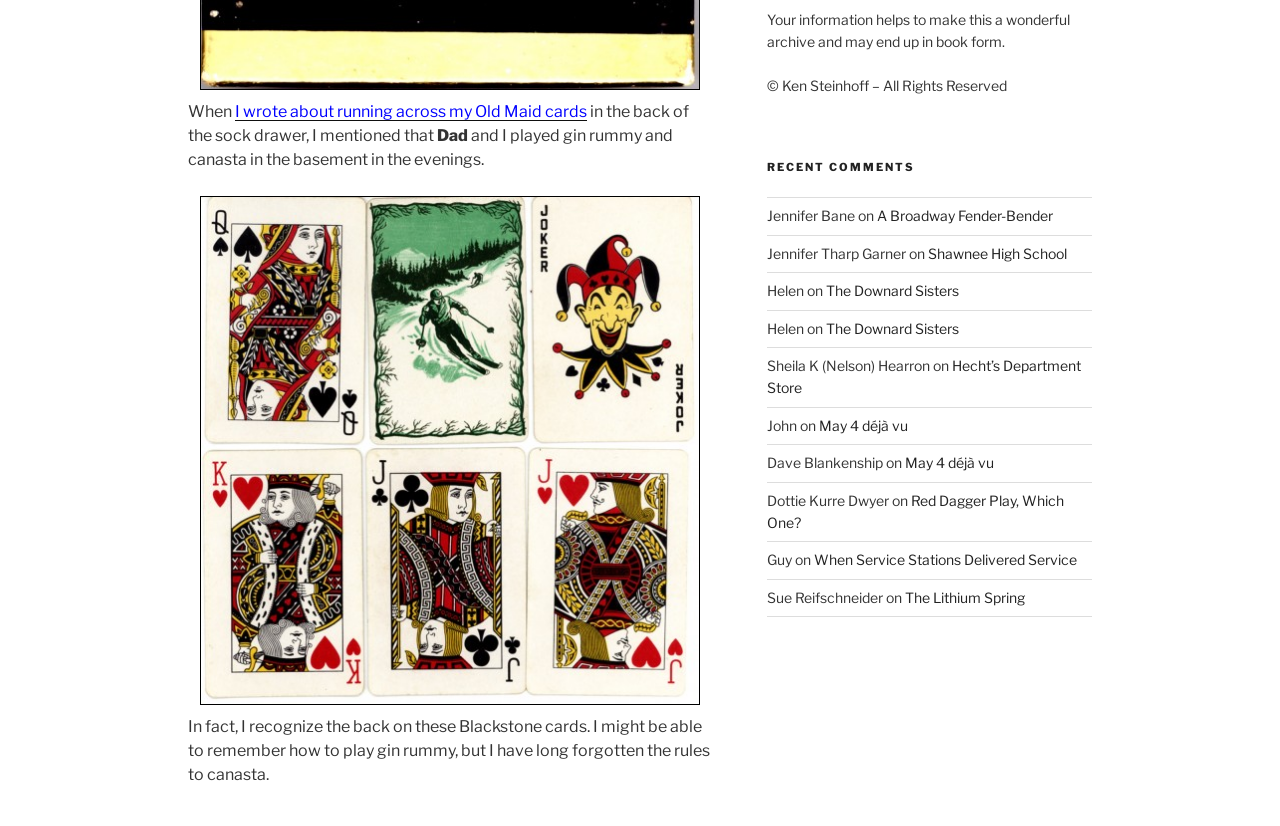Identify the bounding box coordinates of the region that should be clicked to execute the following instruction: "Read the previous post".

None